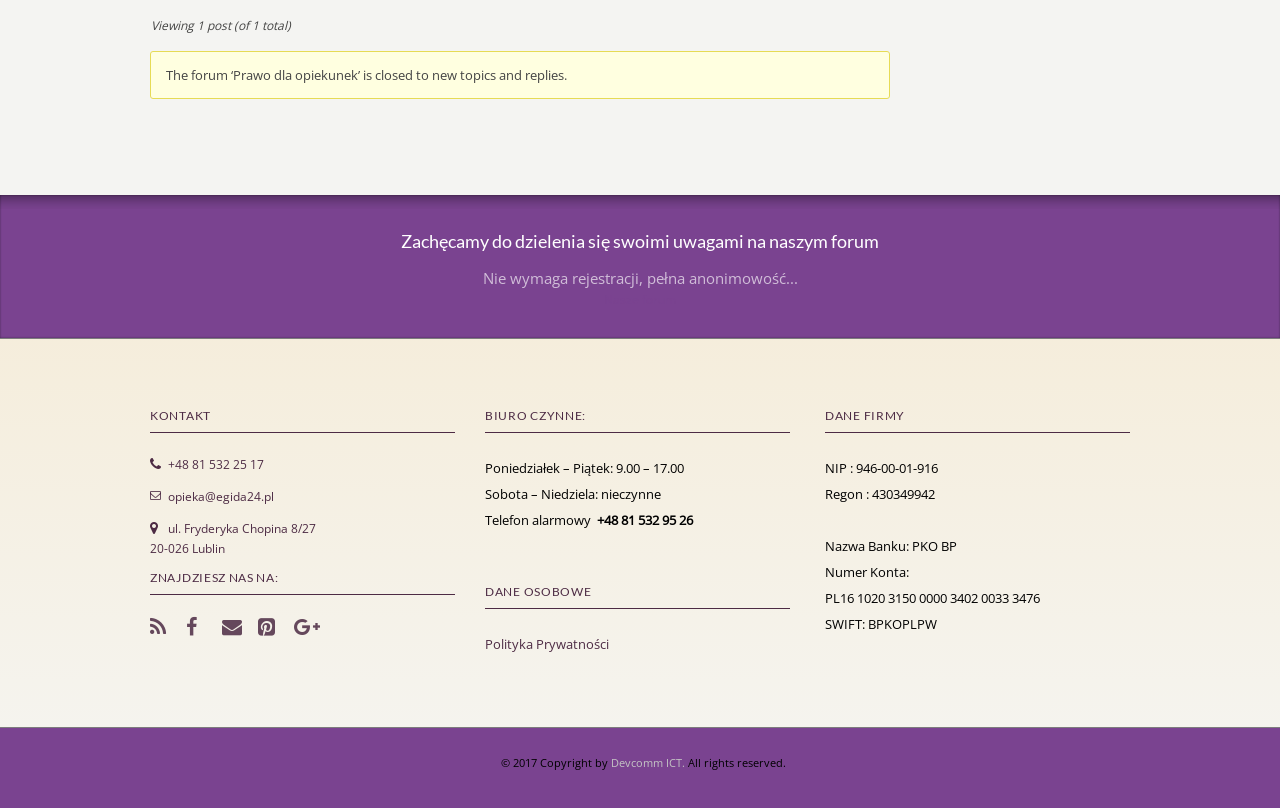Return the bounding box coordinates of the UI element that corresponds to this description: "Nasze forum". The coordinates must be given as four float numbers in the range of 0 and 1, [left, top, right, bottom].

[0.472, 0.361, 0.528, 0.382]